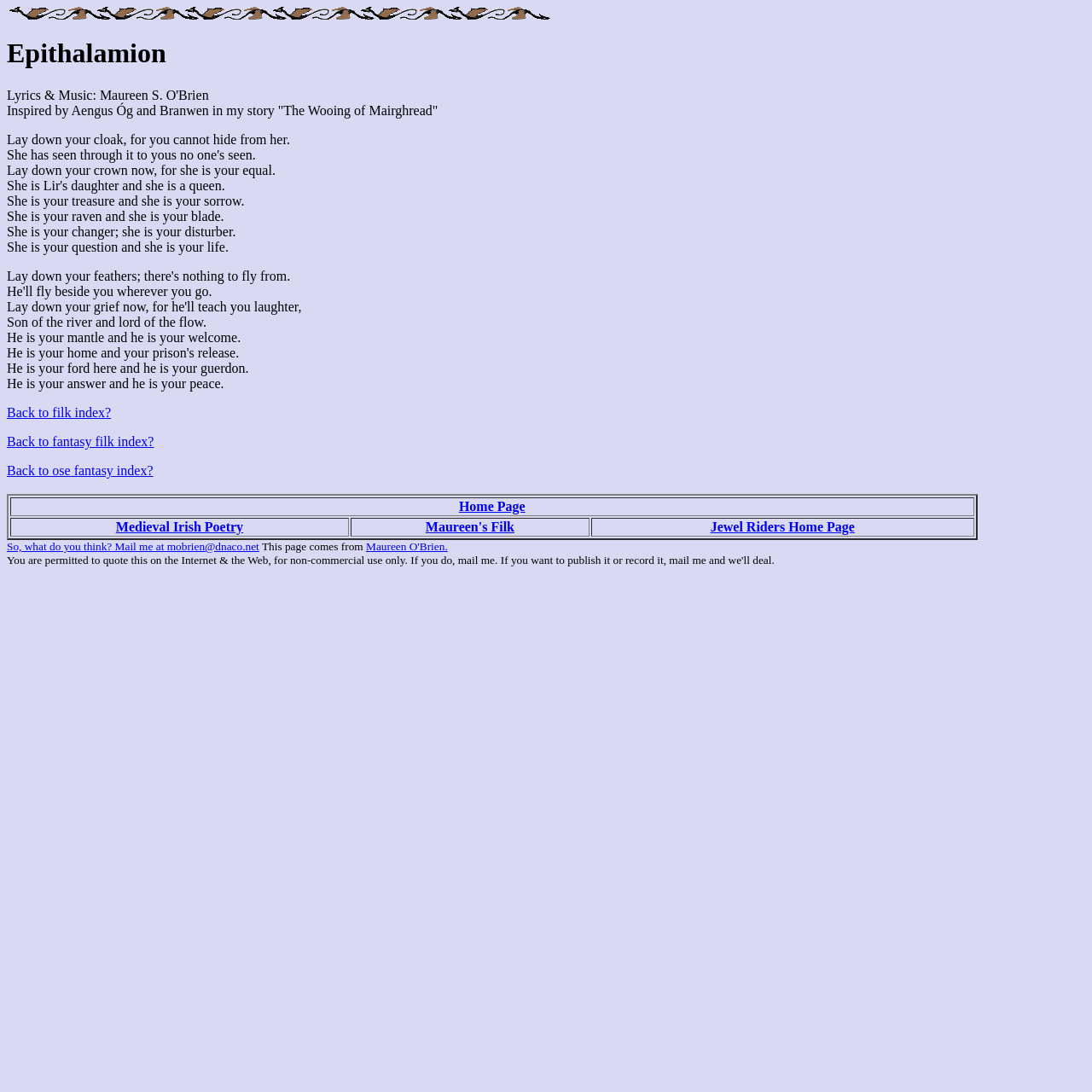What is the author's email address?
Based on the image content, provide your answer in one word or a short phrase.

mobrien@dnaco.net